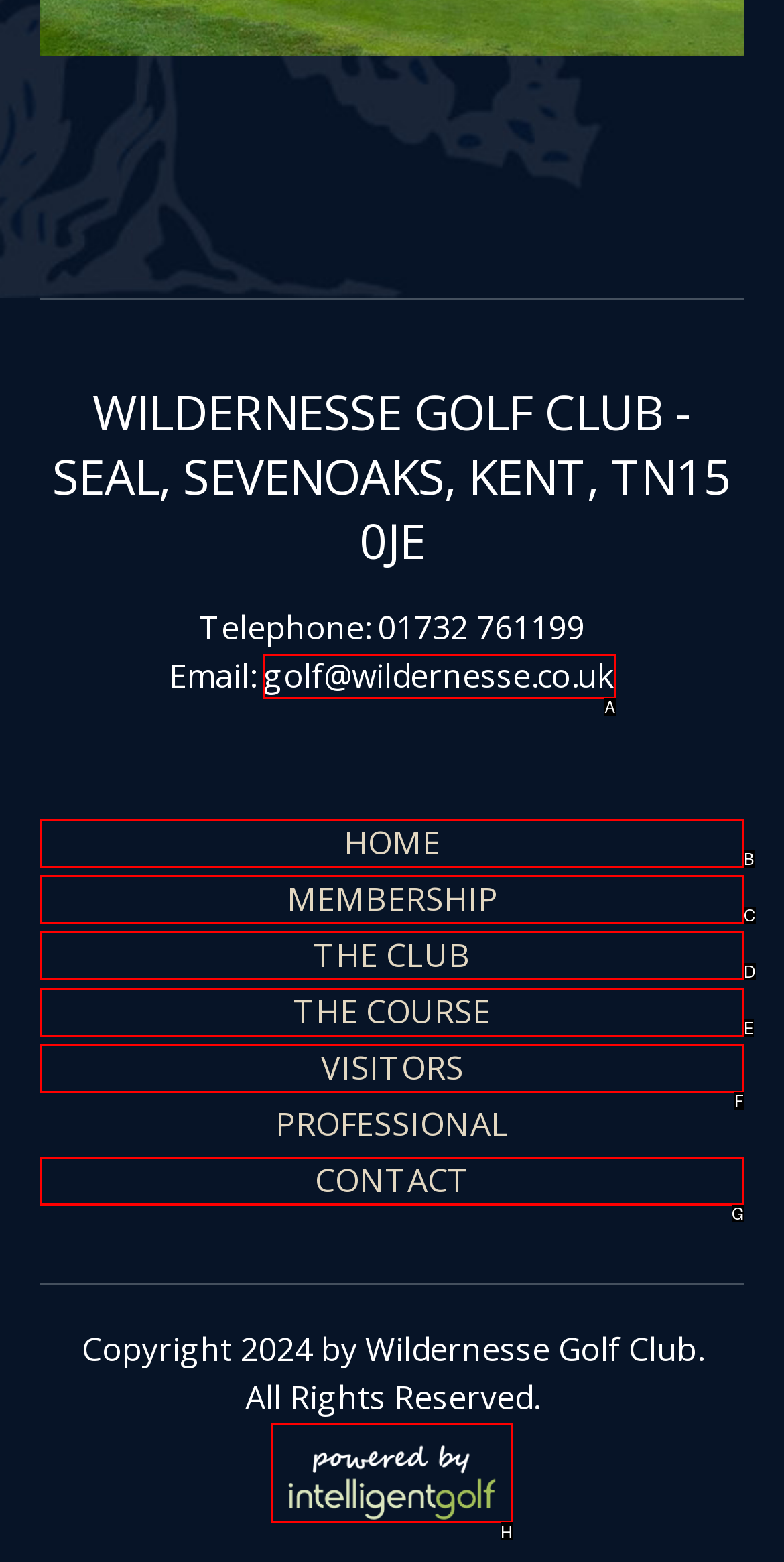From the given options, tell me which letter should be clicked to complete this task: Click the logo
Answer with the letter only.

H